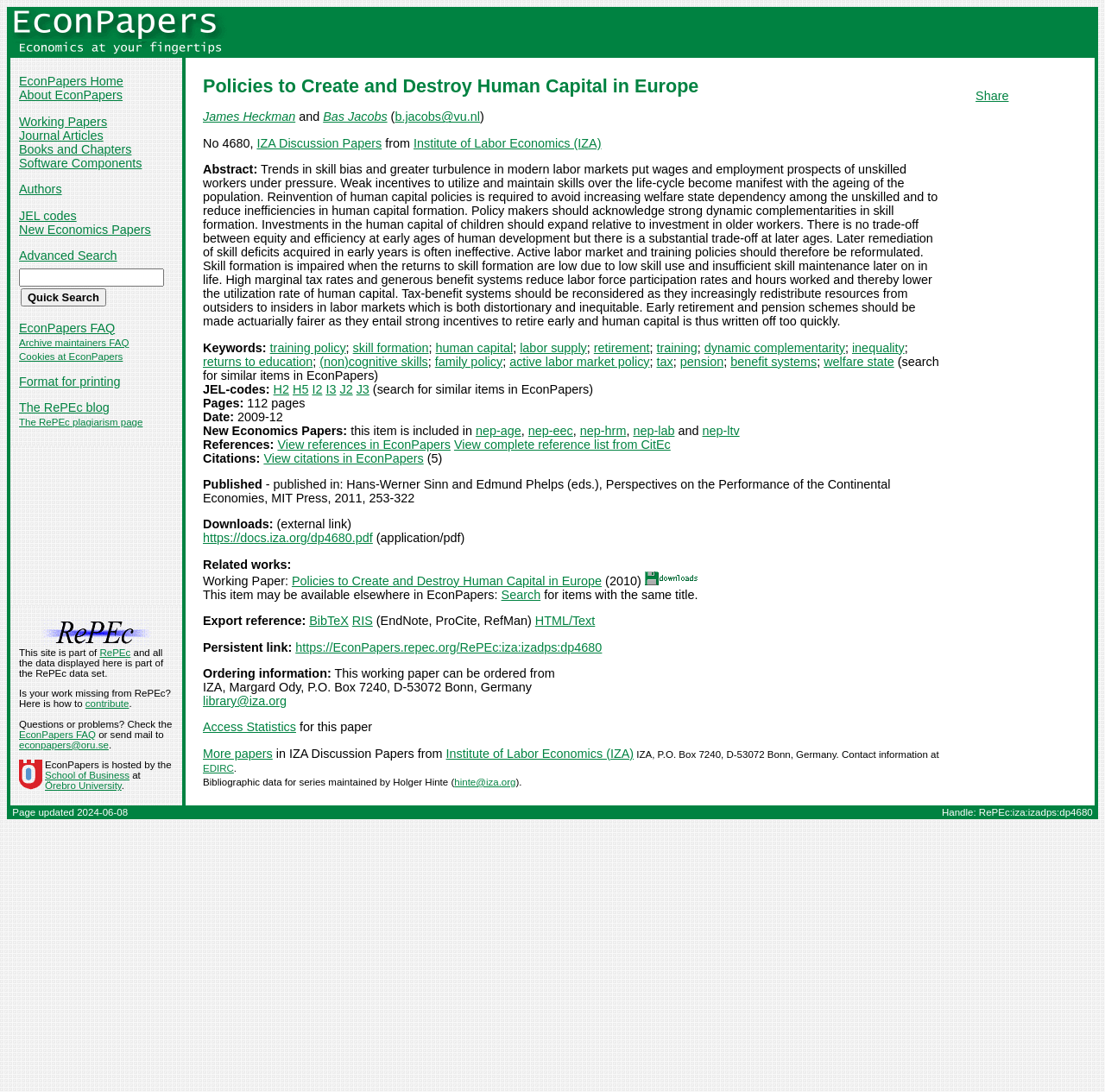Give a one-word or phrase response to the following question: What is the title of the webpage?

EconPapers: Policies to Create and Destroy Human Capital in Europe